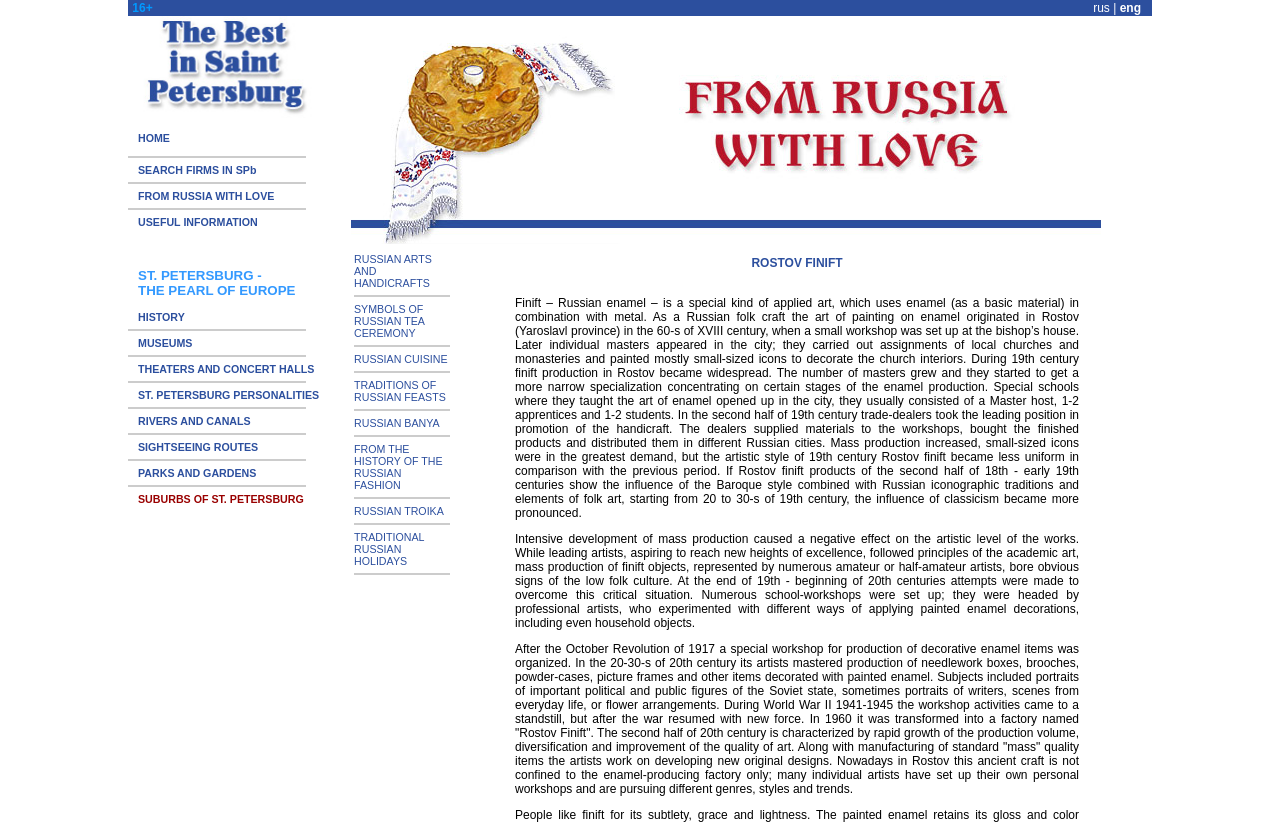How many images are in the top navigation bar?
Answer with a single word or phrase, using the screenshot for reference.

2